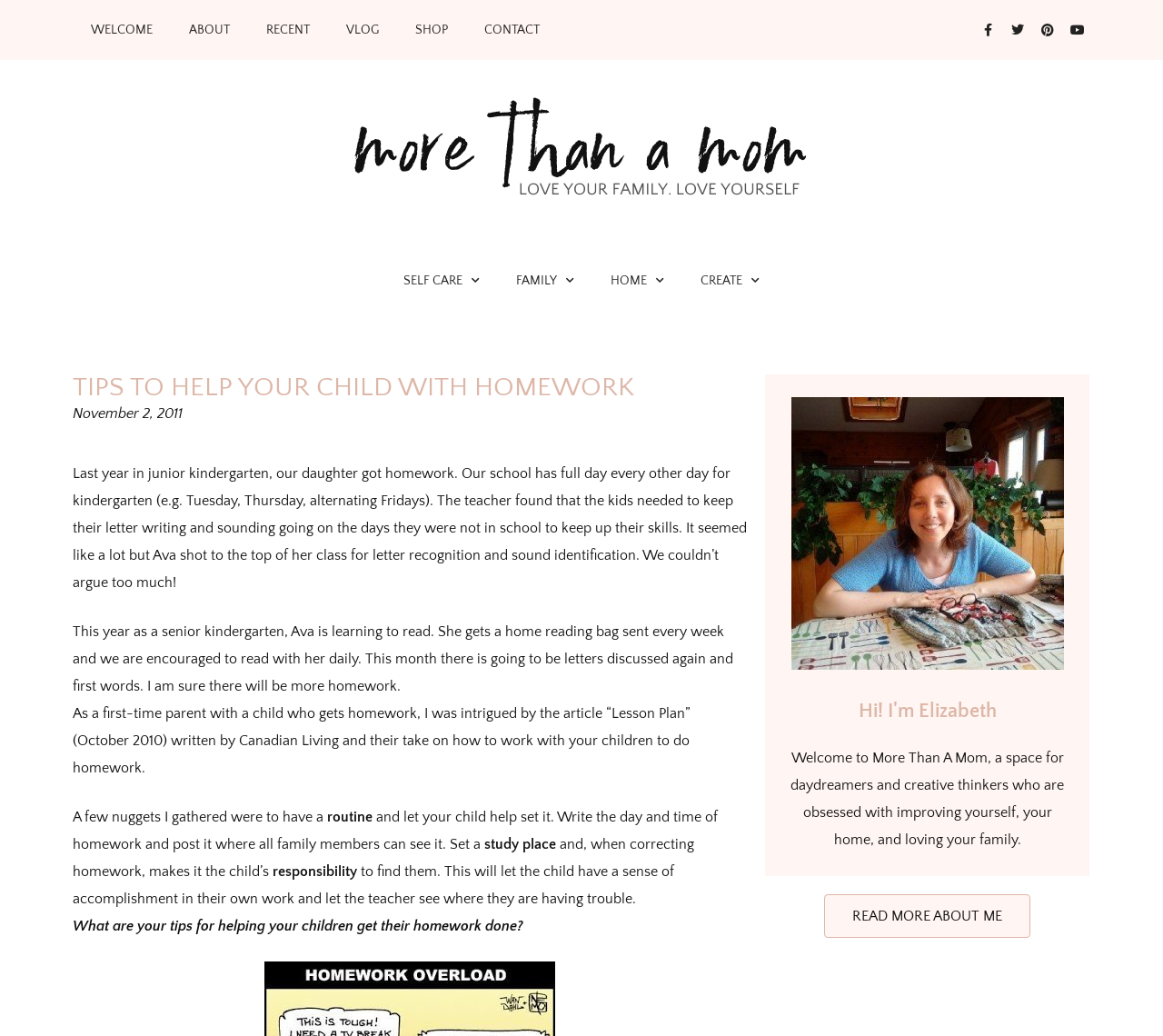How many paragraphs are there in the article?
Give a one-word or short phrase answer based on the image.

5